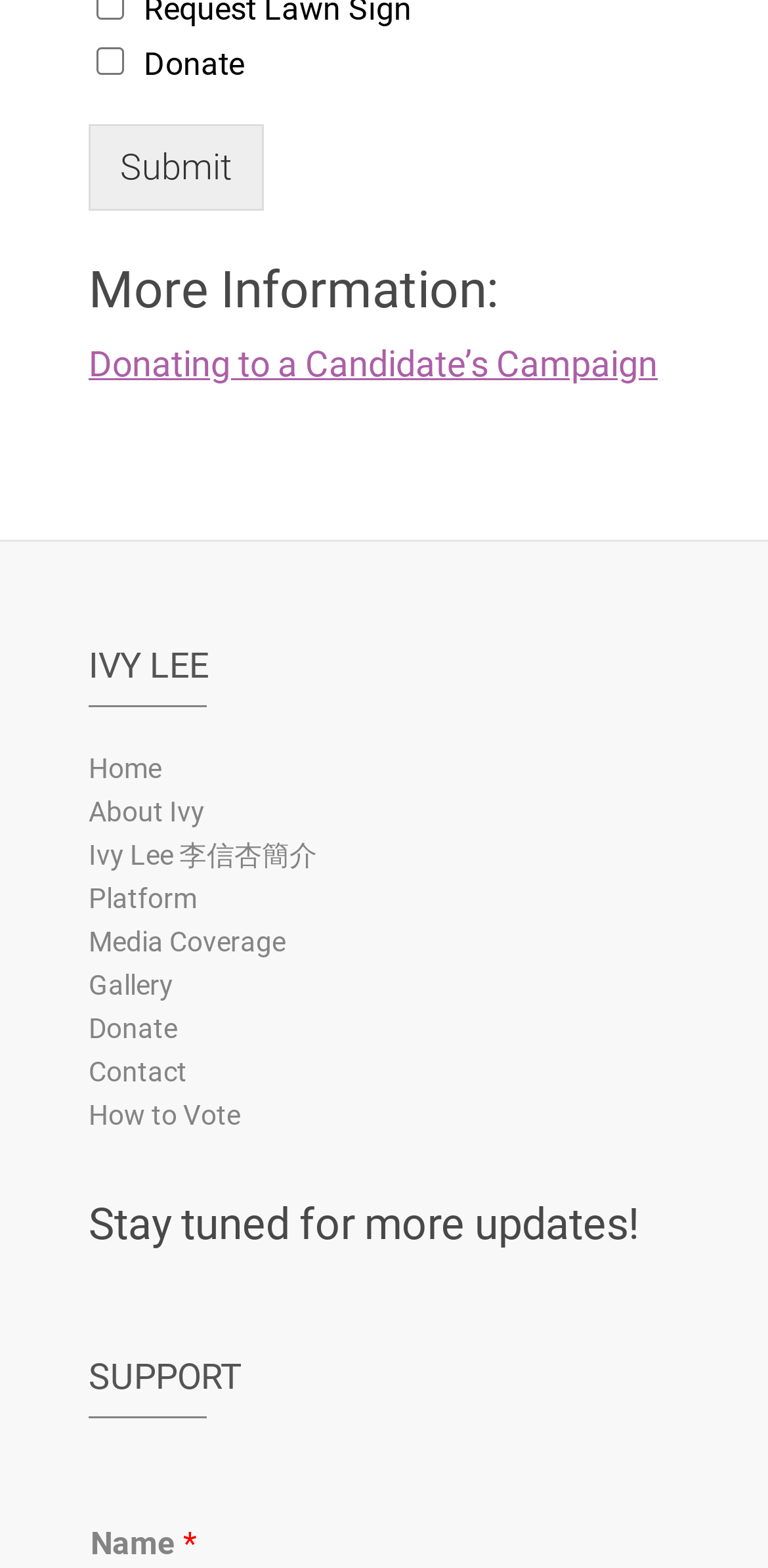What is the last link in the complementary section?
Using the image as a reference, give an elaborate response to the question.

The last link in the complementary section is 'How to Vote' which is located at the bottom of the section.